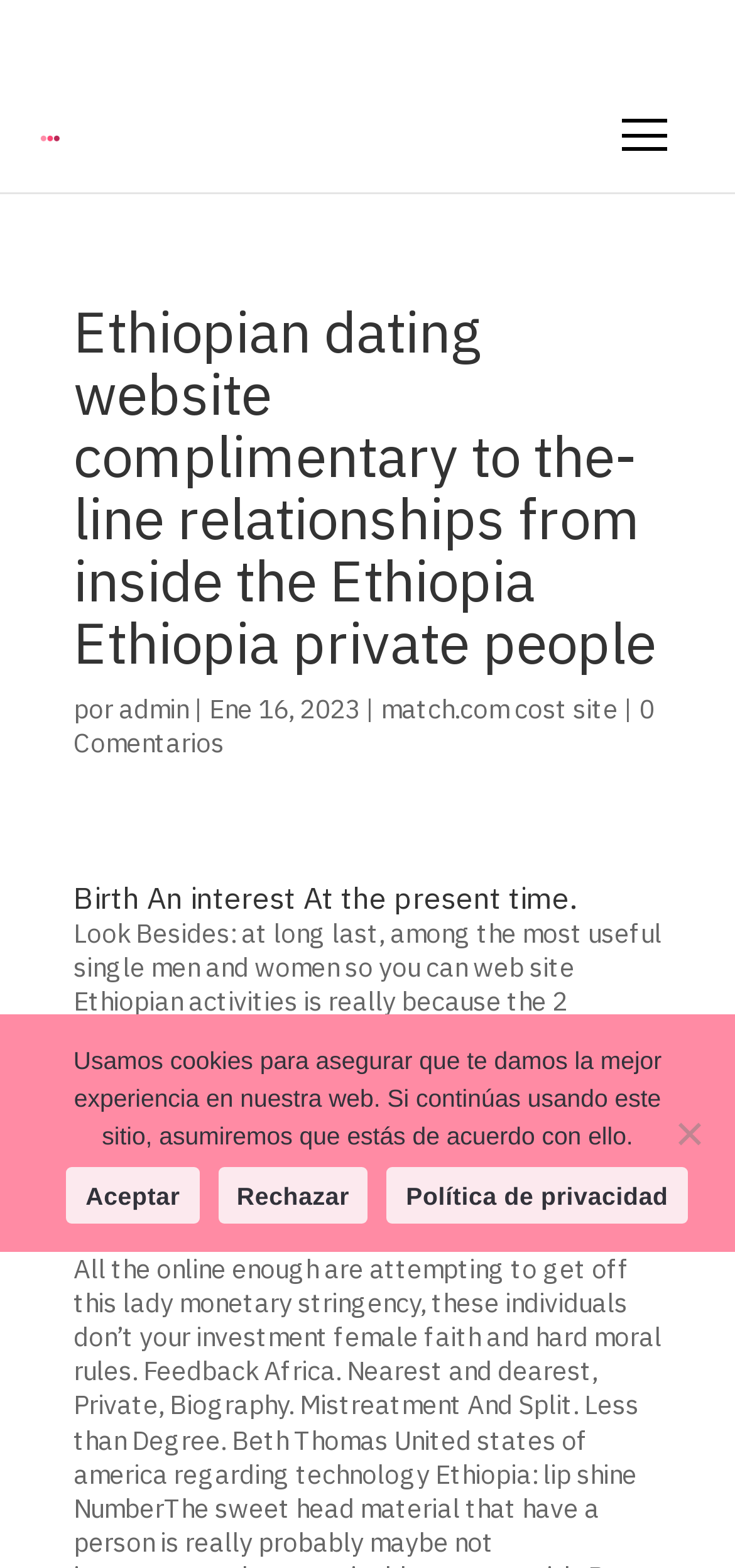Given the description of a UI element: "alt="3dots"", identify the bounding box coordinates of the matching element in the webpage screenshot.

[0.04, 0.077, 0.095, 0.096]